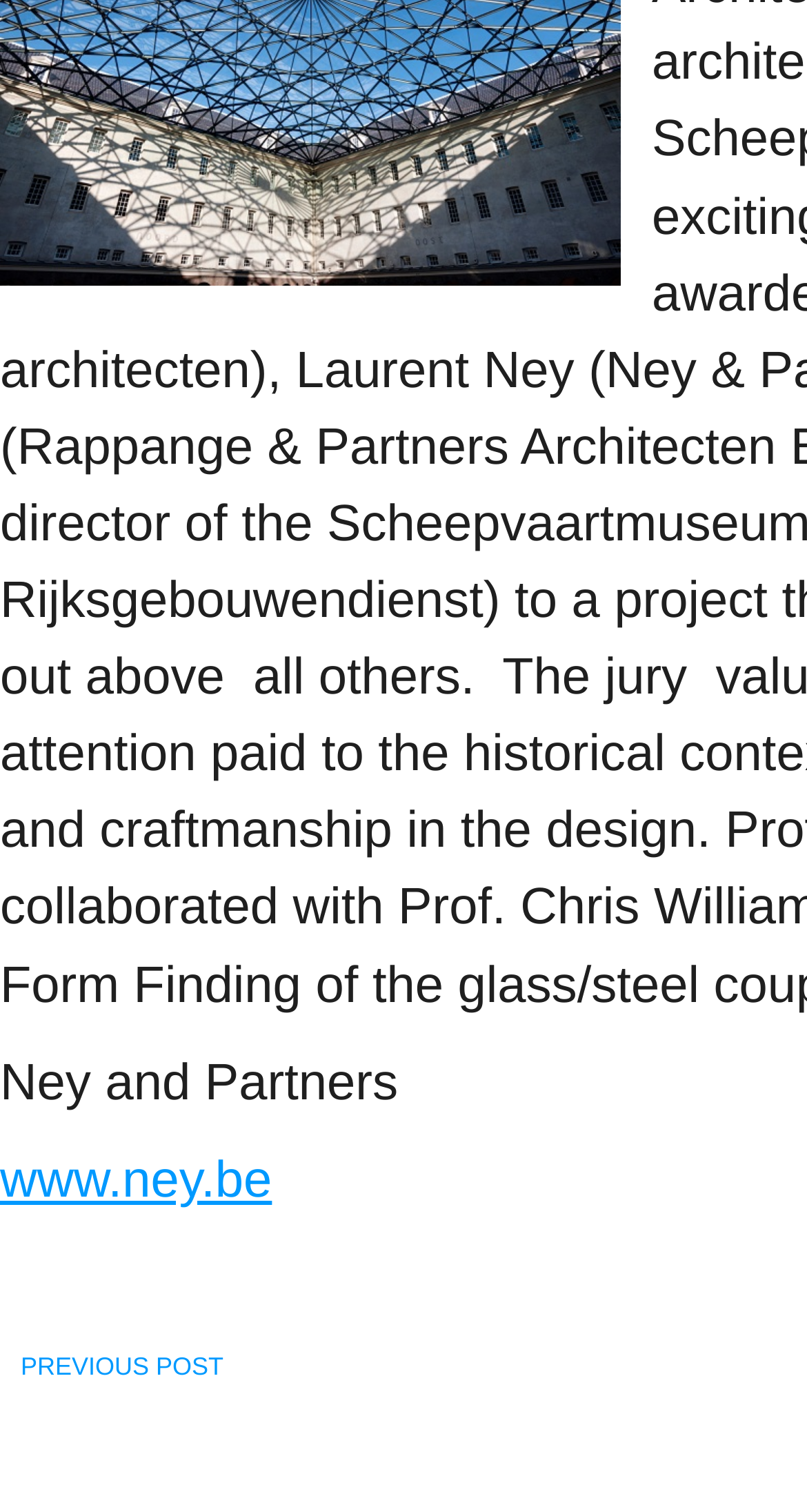Find the coordinates for the bounding box of the element with this description: "Previous post".

[0.0, 0.888, 0.341, 0.918]